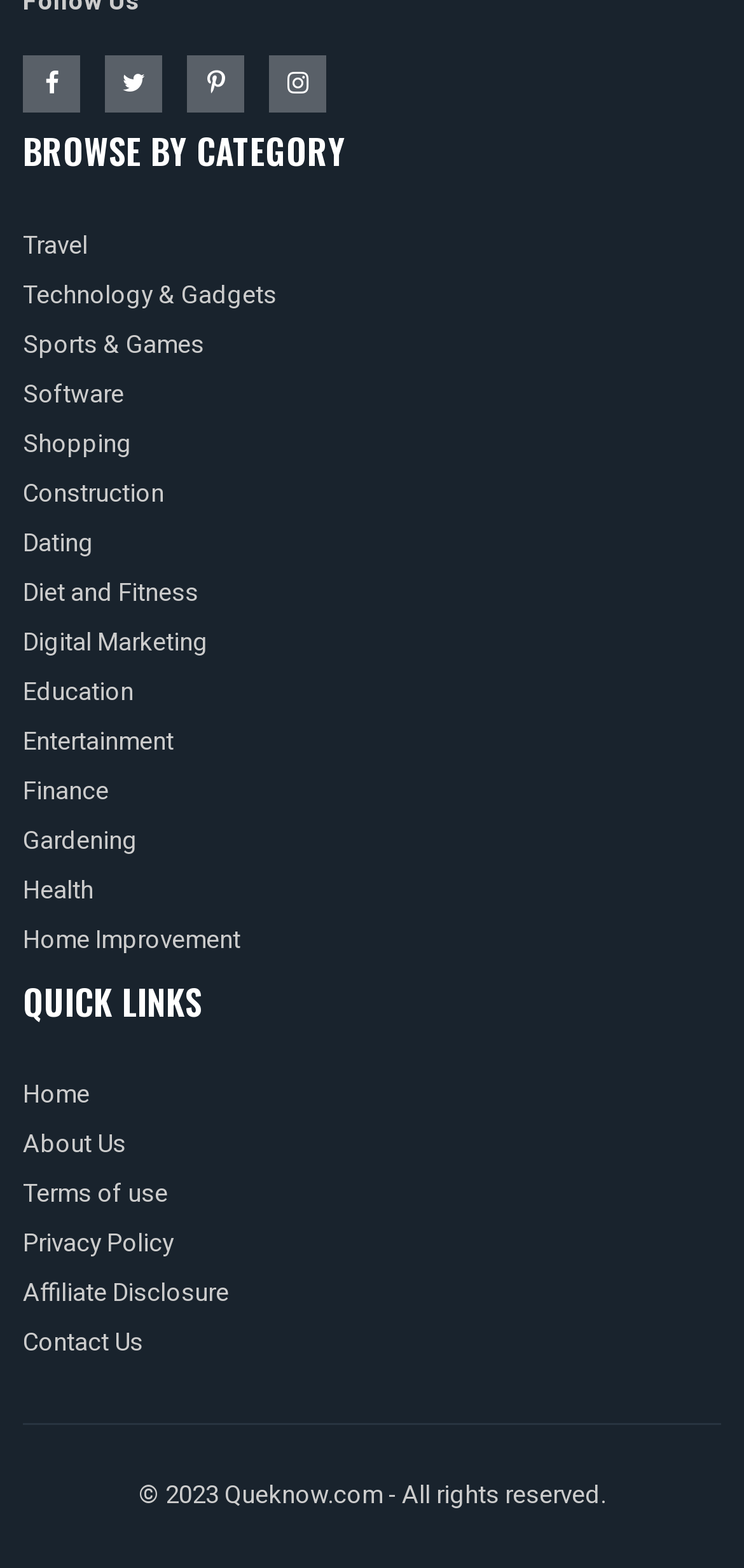Please find the bounding box coordinates of the element that needs to be clicked to perform the following instruction: "Explore 'America garlic market'". The bounding box coordinates should be four float numbers between 0 and 1, represented as [left, top, right, bottom].

None